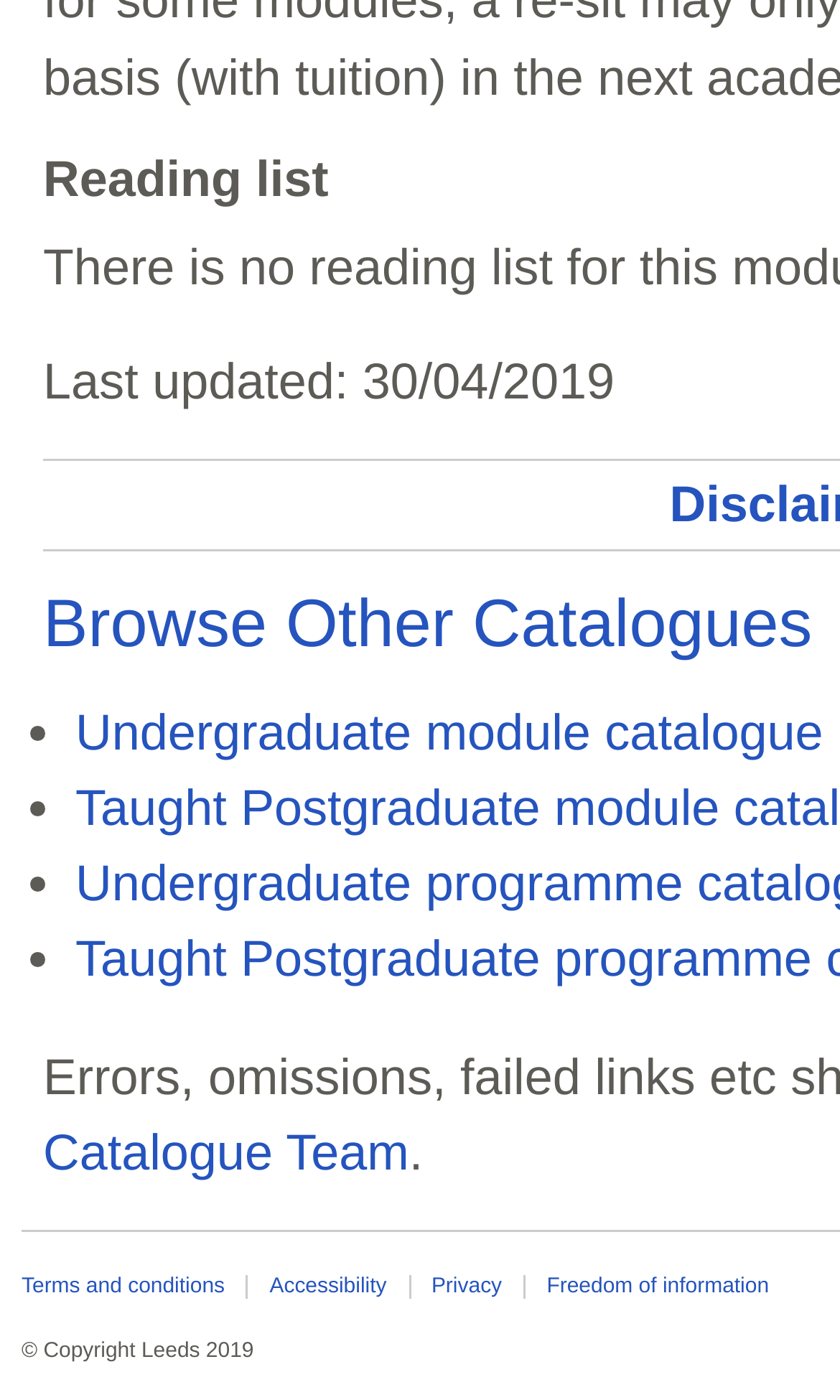How many bullet points are there in the list?
We need a detailed and meticulous answer to the question.

There are four bullet points in the list, each preceding a link.